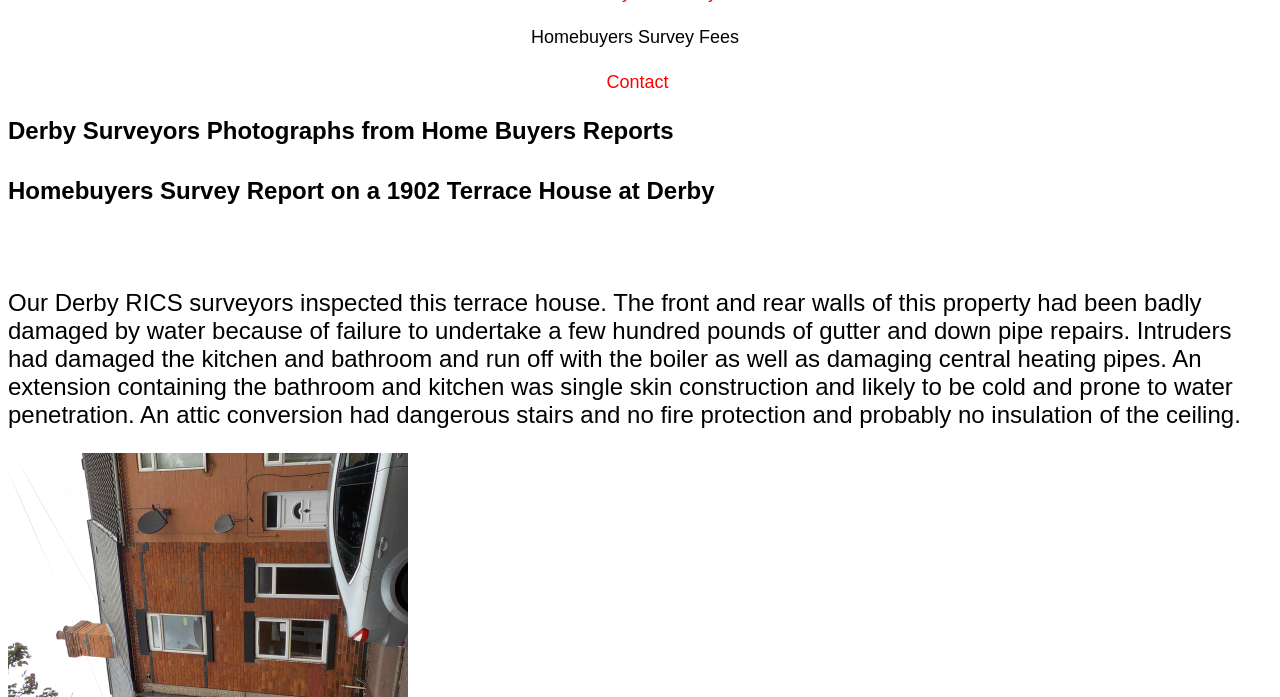Extract the bounding box coordinates for the UI element described by the text: "Homebuyers Survey Fees". The coordinates should be in the form of [left, top, right, bottom] with values between 0 and 1.

[0.415, 0.039, 0.577, 0.067]